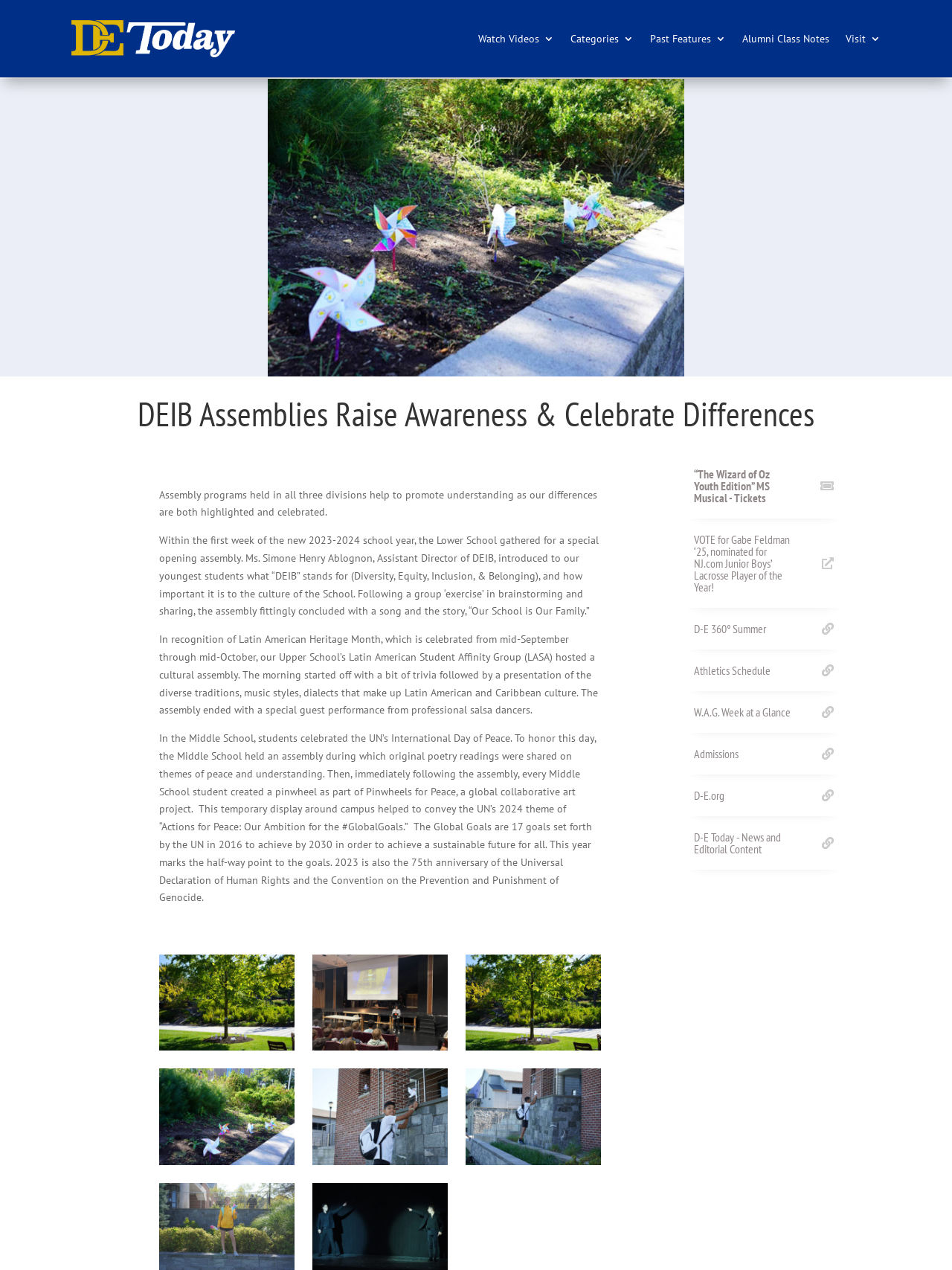Bounding box coordinates are given in the format (top-left x, top-left y, bottom-right x, bottom-right y). All values should be floating point numbers between 0 and 1. Provide the bounding box coordinate for the UI element described as: Watch Videos

[0.502, 0.008, 0.582, 0.053]